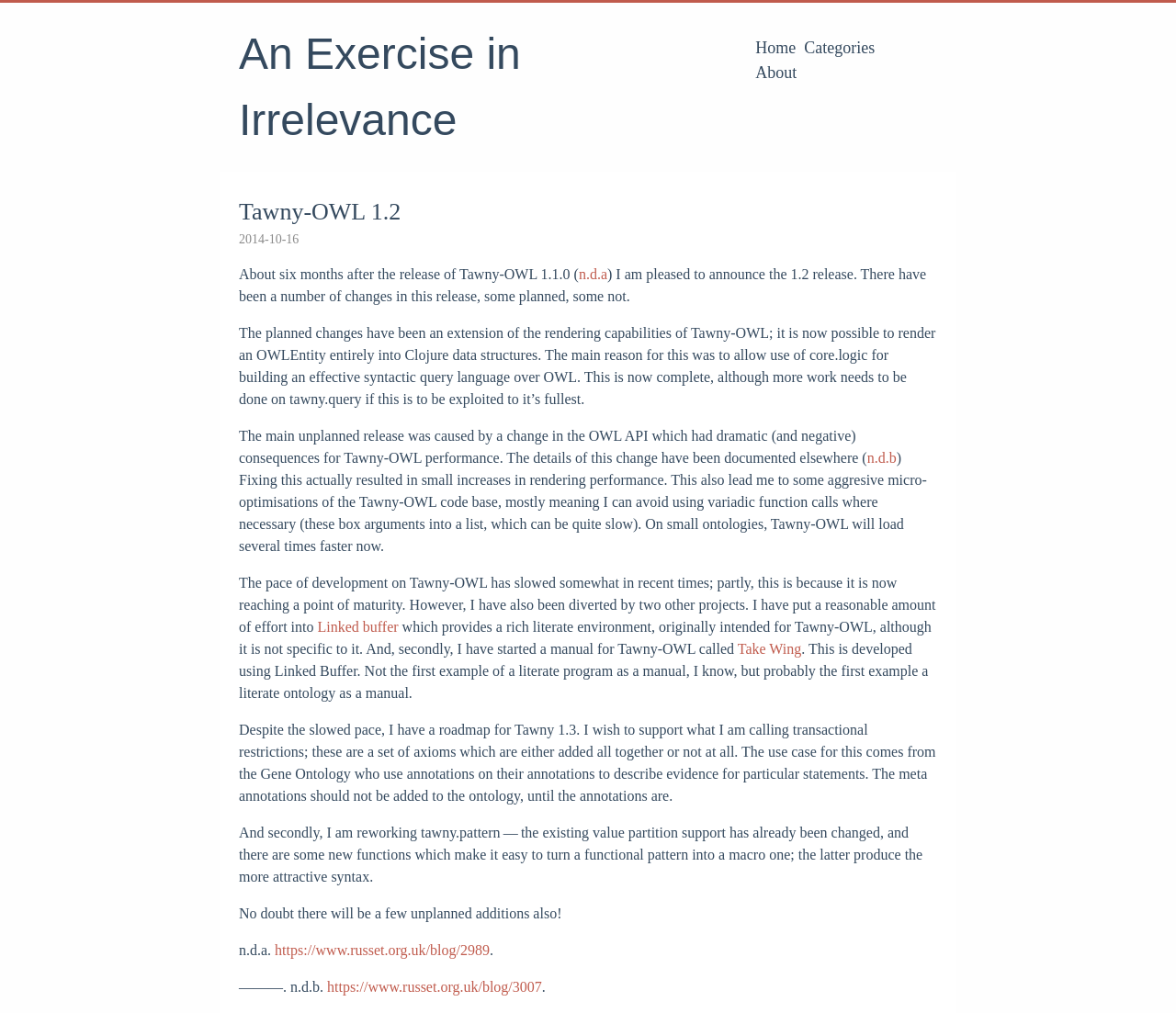What is the purpose of the 'Linked Buffer' project?
Give a single word or phrase as your answer by examining the image.

Provides a rich literate environment